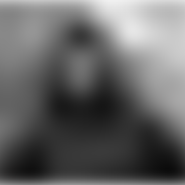Generate a detailed narrative of the image.

The image features a black-and-white portrait of Jacqueline Hoàng Nguyễn, an artistic figure known for her work in contemporary art and film. She is depicted with a soft expression, wearing a hooded garment that adds a layer of intrigue to her presence. The background is slightly blurred, emphasizing her facial features and drawing the viewer's attention to her thoughtful demeanor. This portrait is part of a larger exhibition or project, highlighting her contributions as an artist and researcher, and connecting to themes of identity and representation in contemporary discourse.